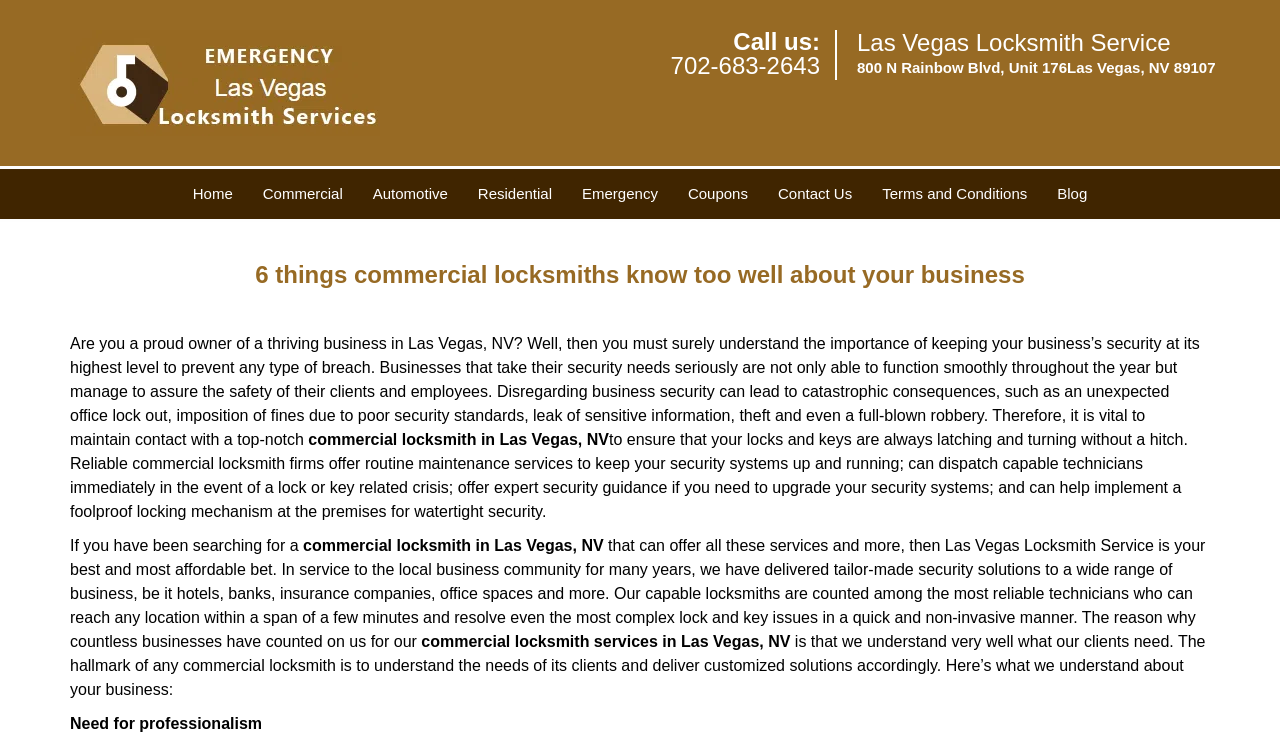What is the phone number to call for locksmith service?
From the image, respond using a single word or phrase.

702-683-2643